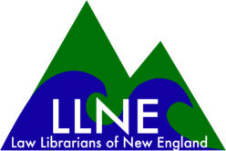What is symbolized by the green mountains?
Refer to the image and offer an in-depth and detailed answer to the question.

The logo is designed with green mountains in the background, which symbolizes the New England region, indicating the geographical area that the organization serves.